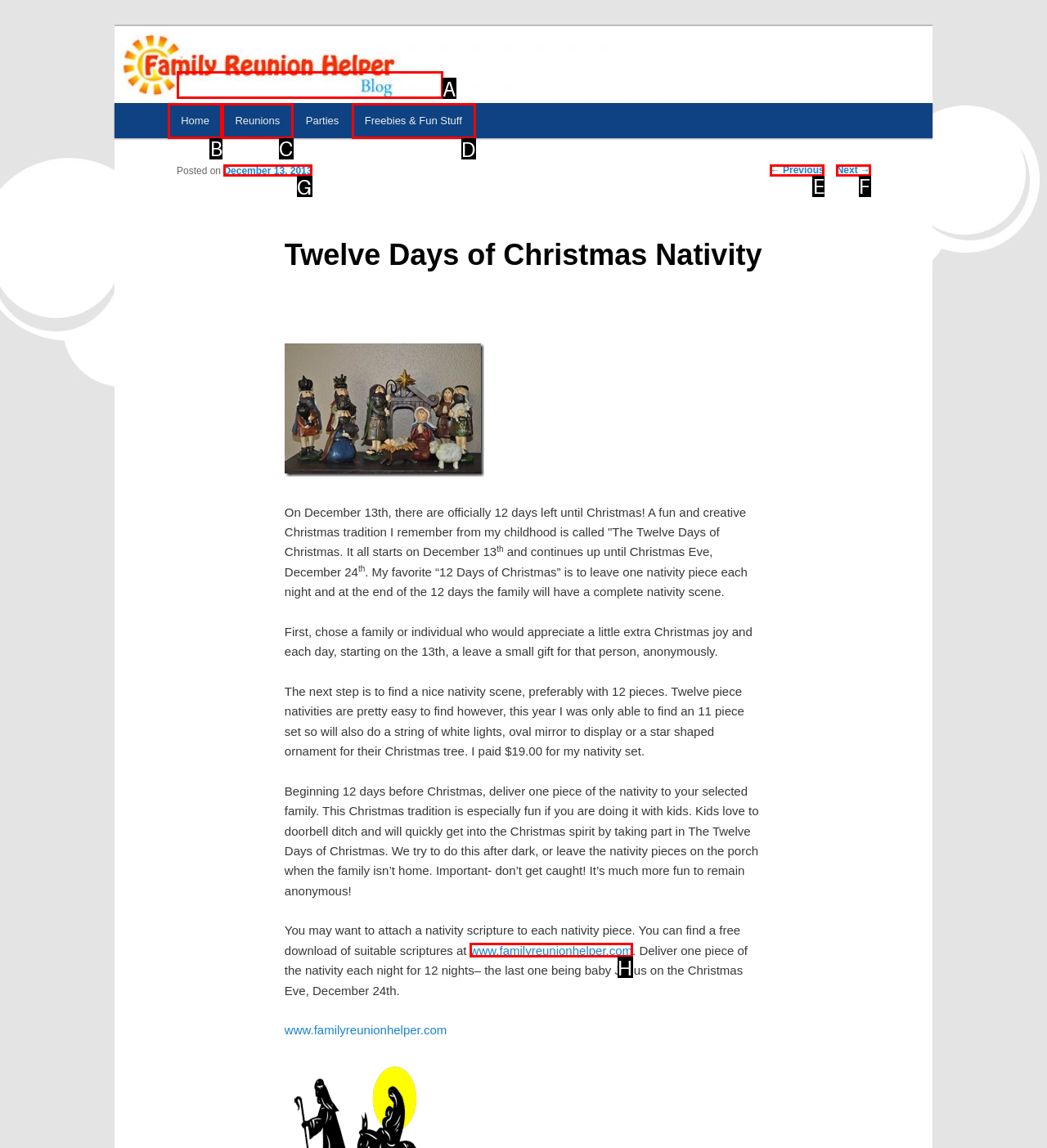Select the appropriate bounding box to fulfill the task: Check the 'Crypto News' Respond with the corresponding letter from the choices provided.

None